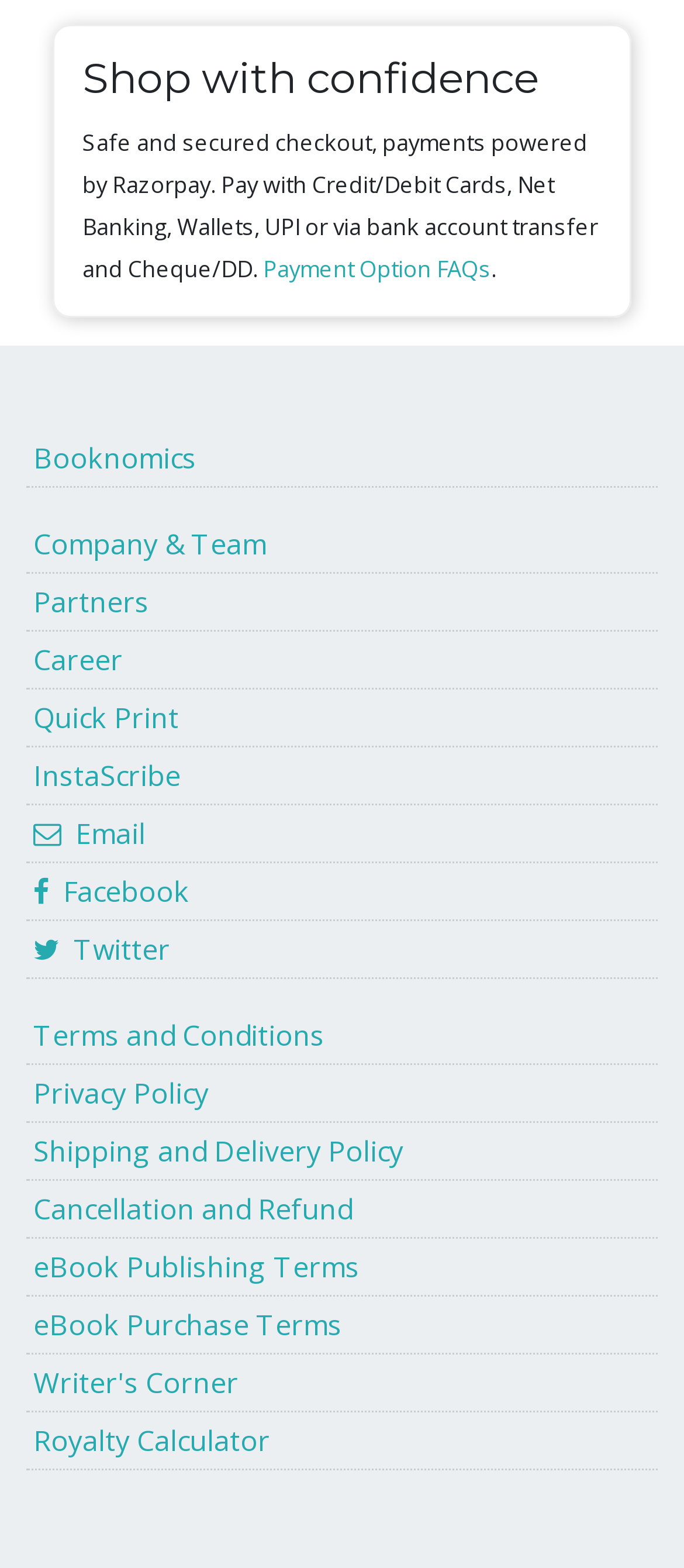Answer the following query concisely with a single word or phrase:
What types of payment options are available?

Credit/Debit Cards, Net Banking, Wallets, UPI, bank account transfer, Cheque/DD